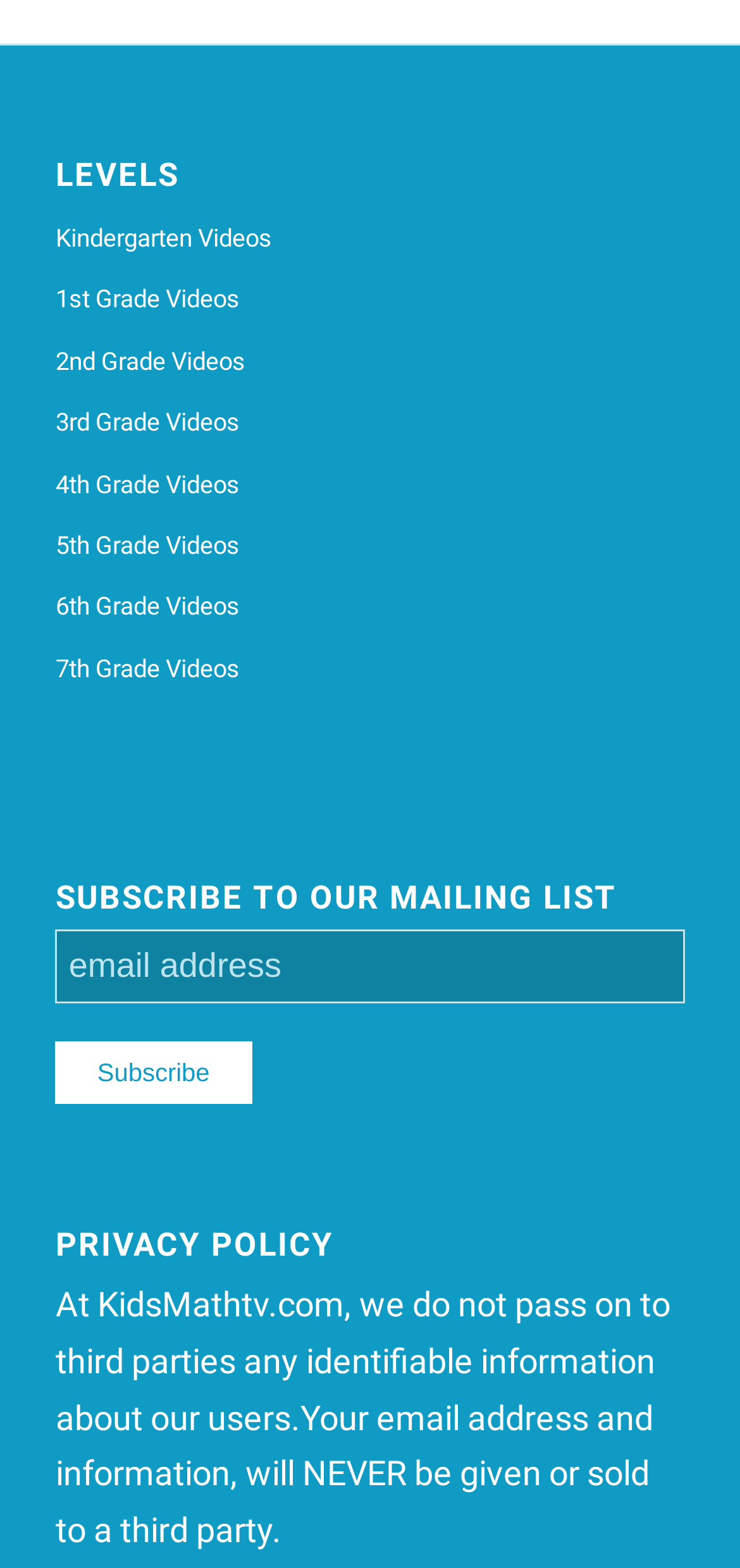Specify the bounding box coordinates (top-left x, top-left y, bottom-right x, bottom-right y) of the UI element in the screenshot that matches this description: Kindergarten Videos

[0.075, 0.133, 0.925, 0.172]